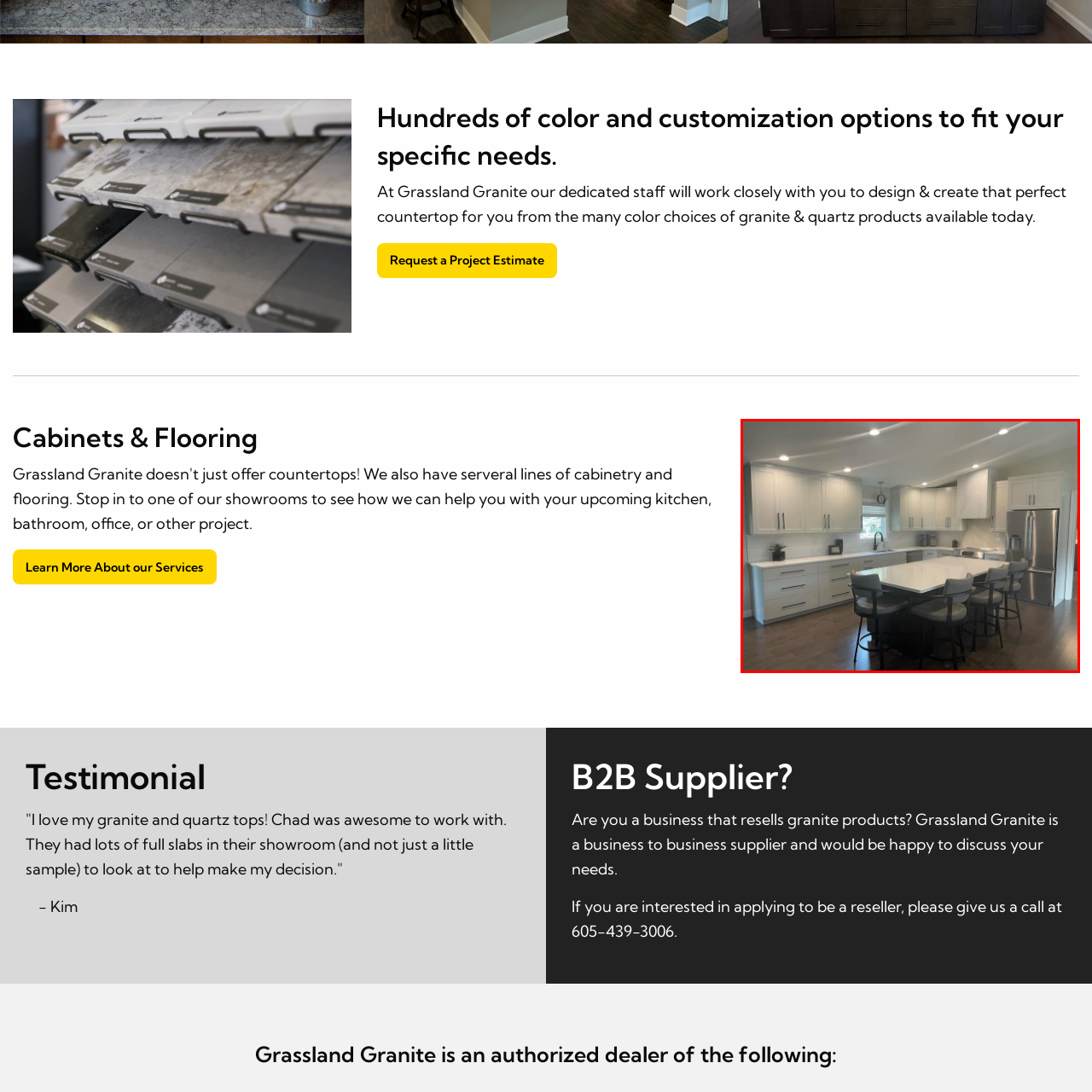What type of material is the countertop made of?
Please analyze the image within the red bounding box and respond with a detailed answer to the question.

According to the caption, the countertop is made of quartz, which is described as shiny and durable, suggesting that it is a high-quality material.